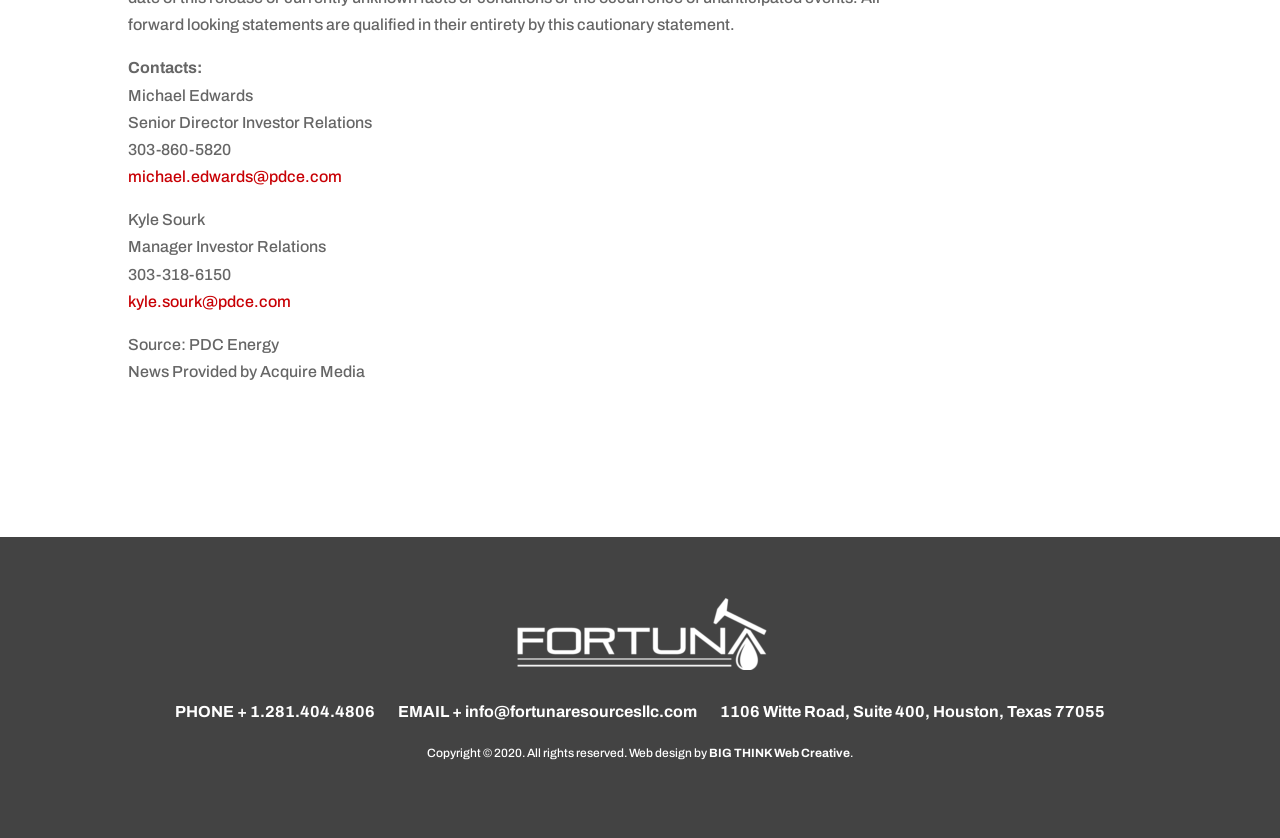Carefully examine the image and provide an in-depth answer to the question: Who is the Senior Director of Investor Relations?

We can find this information by looking at the StaticText element with the OCR text 'Michael Edwards' which is followed by the text 'Senior Director Investor Relations'.